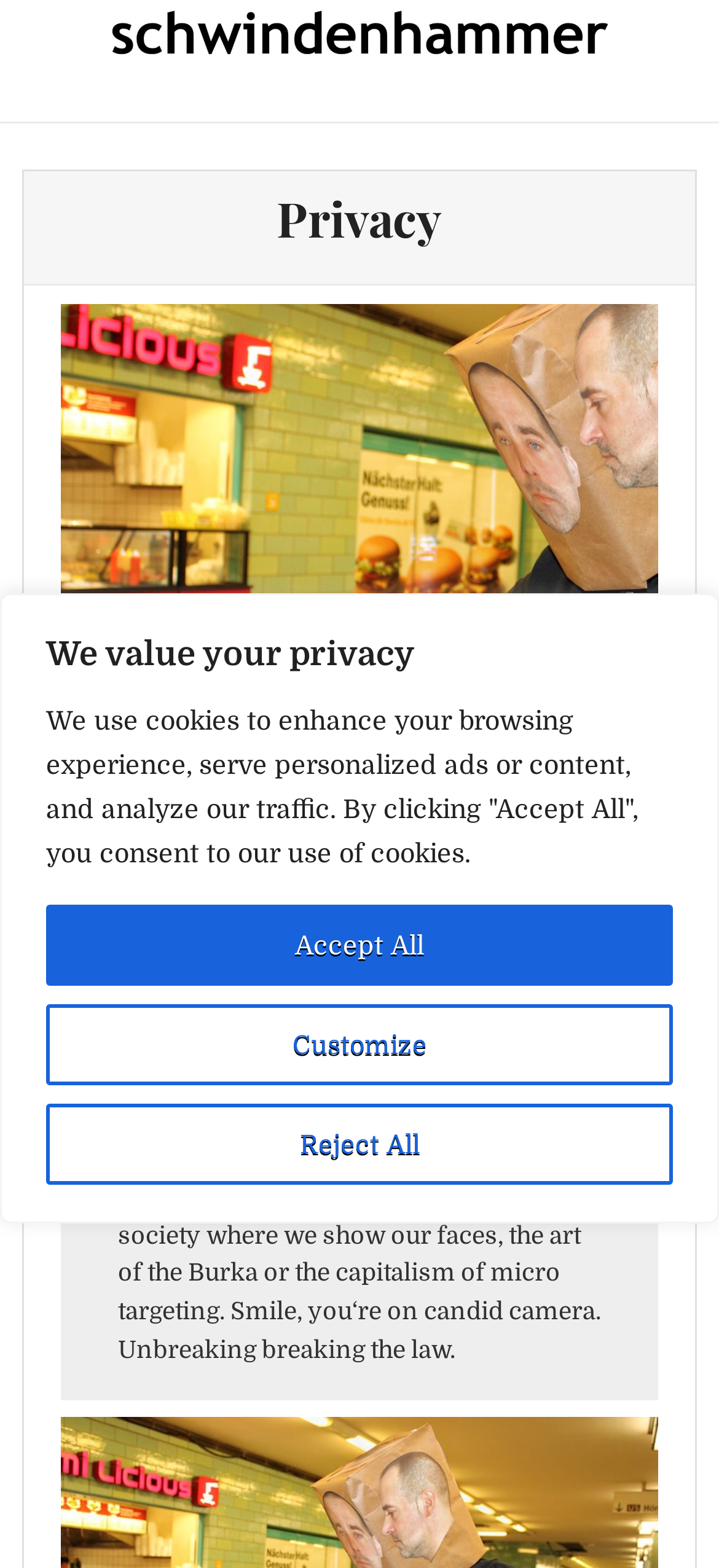What is the main topic of this webpage?
Answer the question with as much detail as you can, using the image as a reference.

Based on the webpage content, especially the heading 'Privacy' and the text 'We value your privacy', it is clear that the main topic of this webpage is privacy.